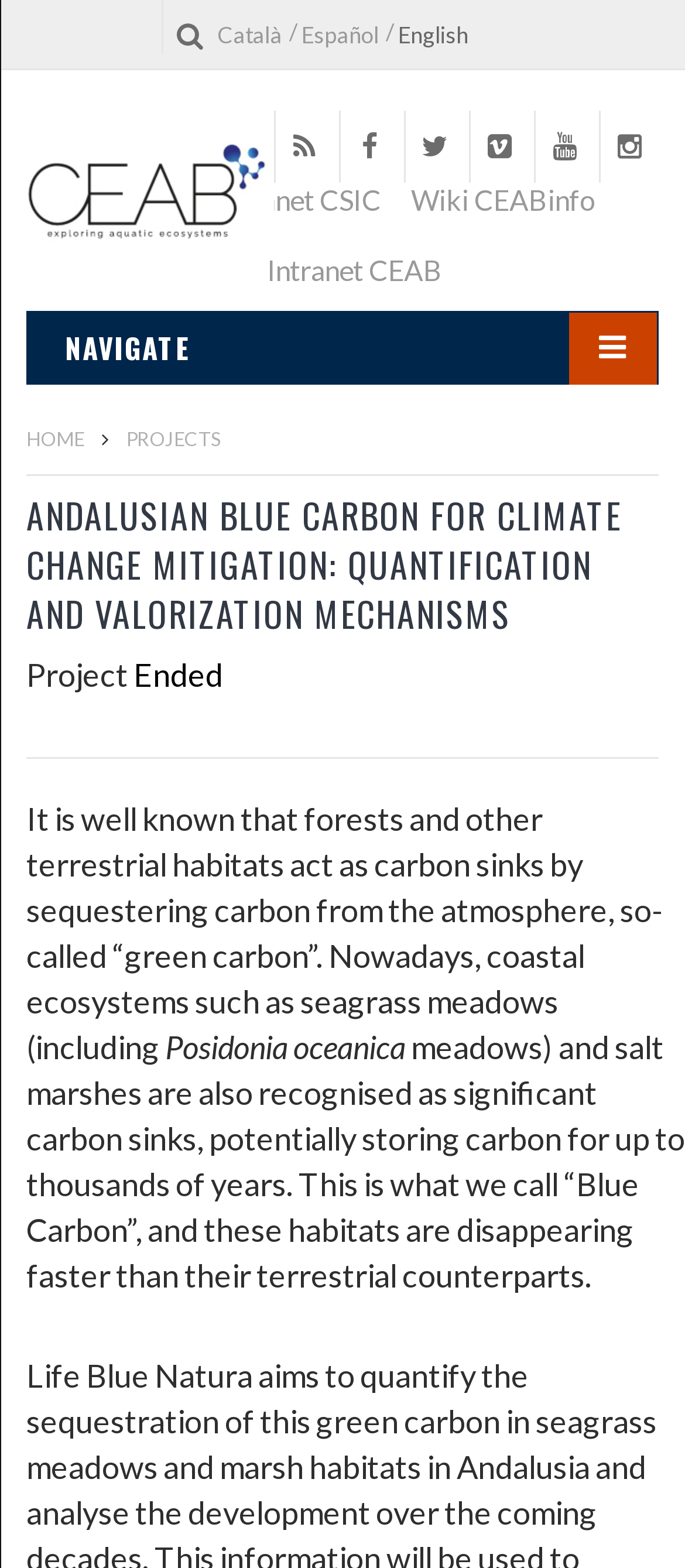Using the element description Home, predict the bounding box coordinates for the UI element. Provide the coordinates in (top-left x, top-left y, bottom-right x, bottom-right y) format with values ranging from 0 to 1.

[0.038, 0.272, 0.123, 0.287]